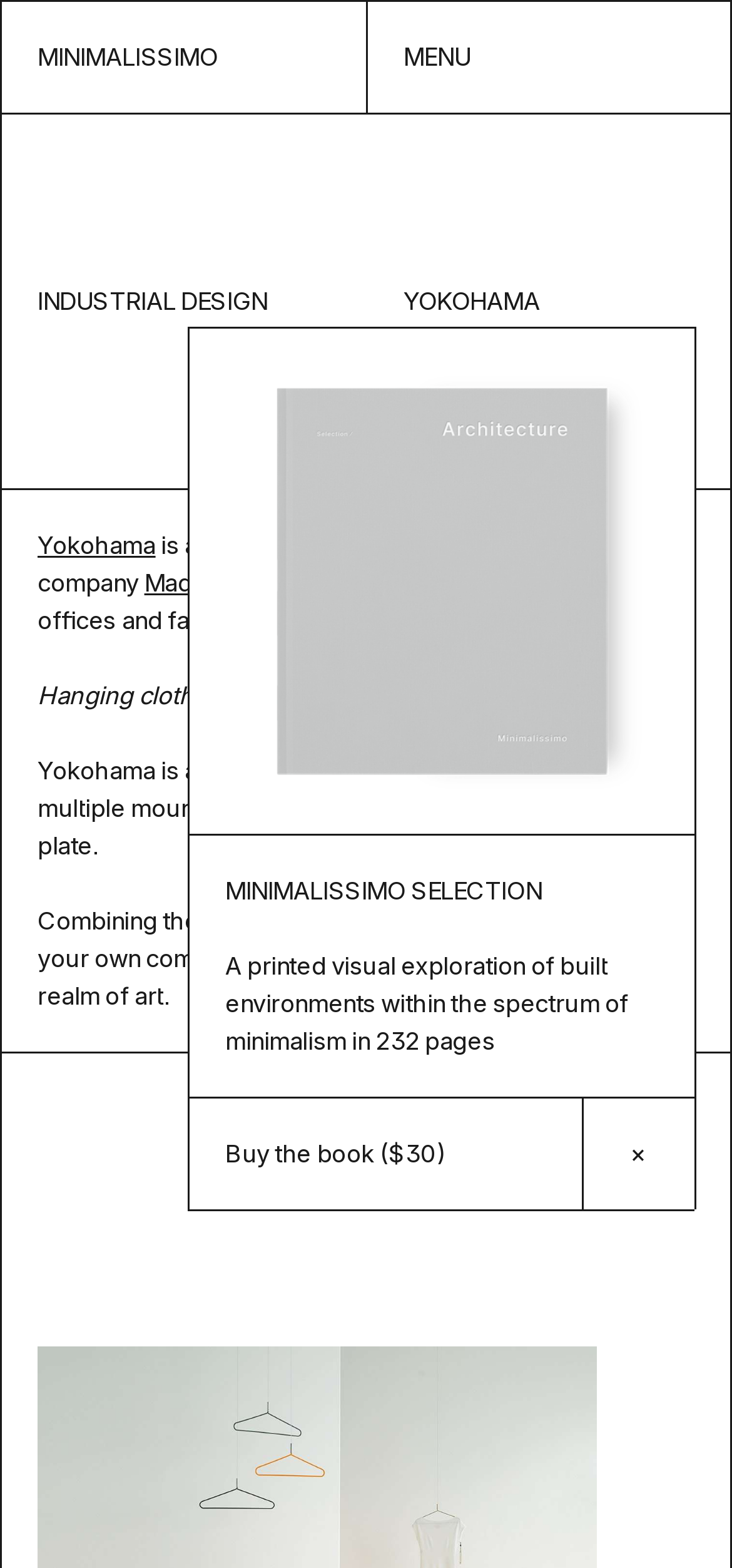Answer the following query with a single word or phrase:
What is the theme of the book?

minimalism in built environments